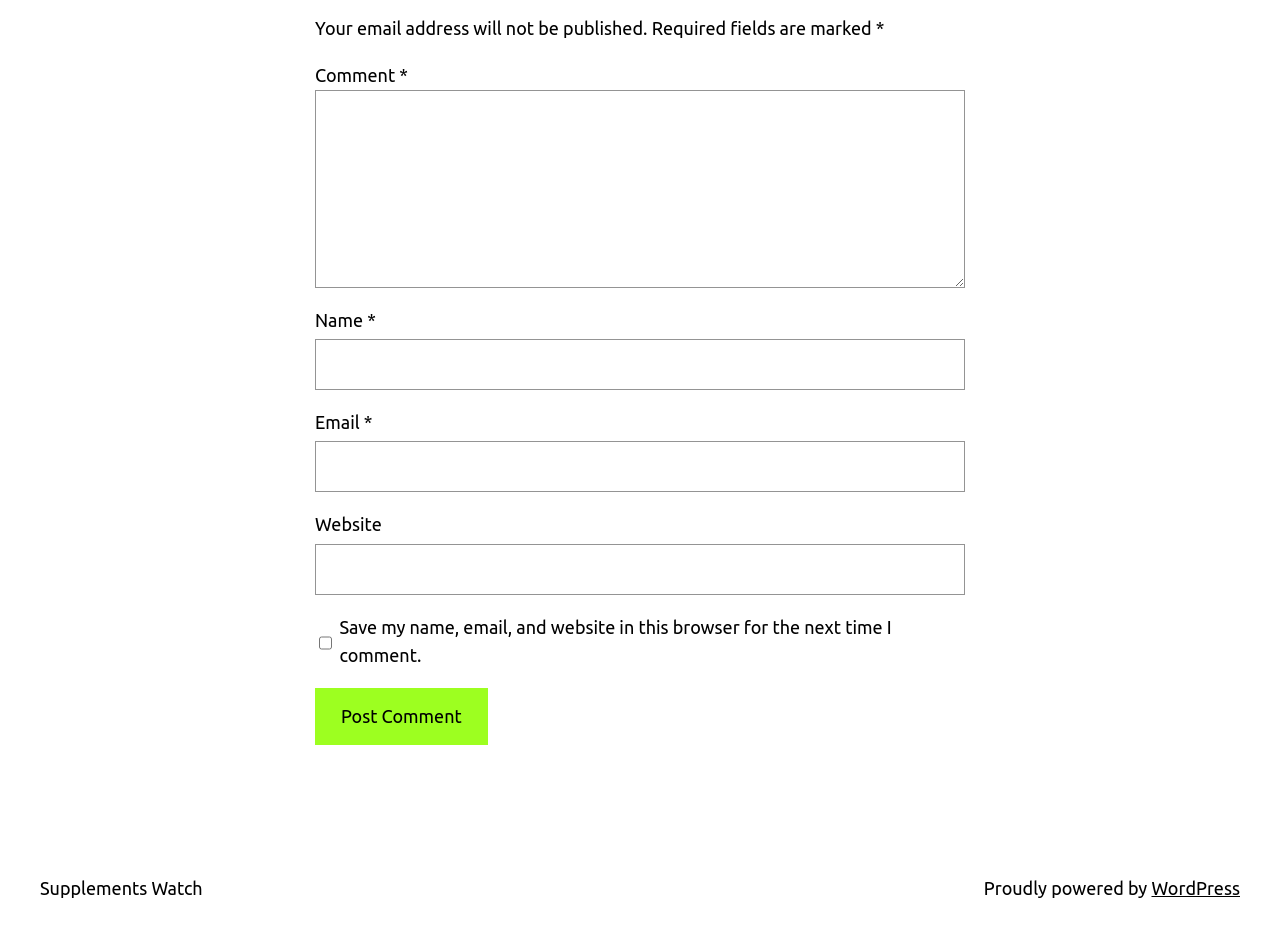Kindly determine the bounding box coordinates for the clickable area to achieve the given instruction: "Visit the Supplements Watch website".

[0.031, 0.928, 0.158, 0.949]